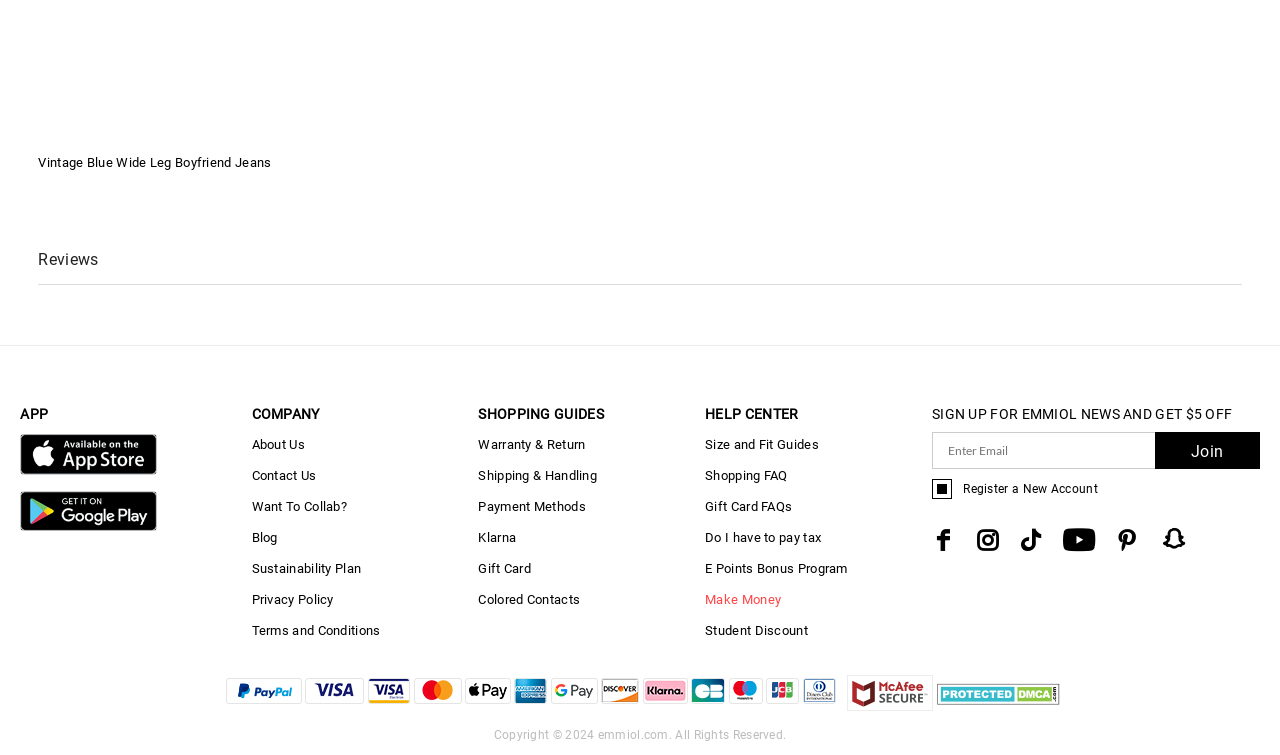What is the purpose of the 'HELP CENTER' section?
Based on the image, answer the question with as much detail as possible.

The 'HELP CENTER' section contains links to various support topics, such as 'Size and Fit Guides', 'Shopping FAQ', and 'Gift Card FAQs', indicating that it is a customer support section. The links suggest that EMMIOL provides resources to help customers with their shopping experience.